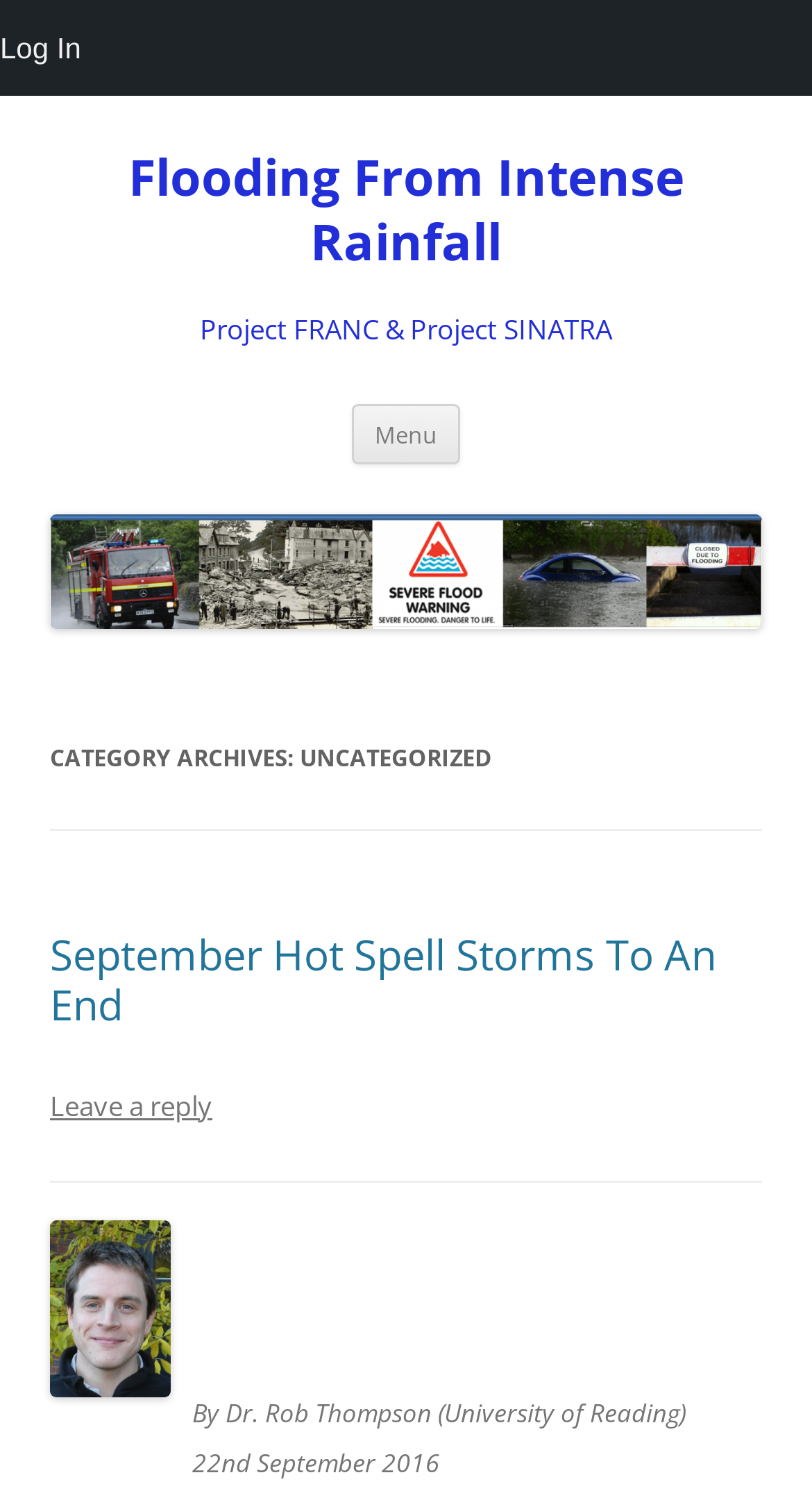Is there a login feature on this page?
Offer a detailed and exhaustive answer to the question.

I found a link with the text 'Log In' which suggests that there is a login feature available on this page.